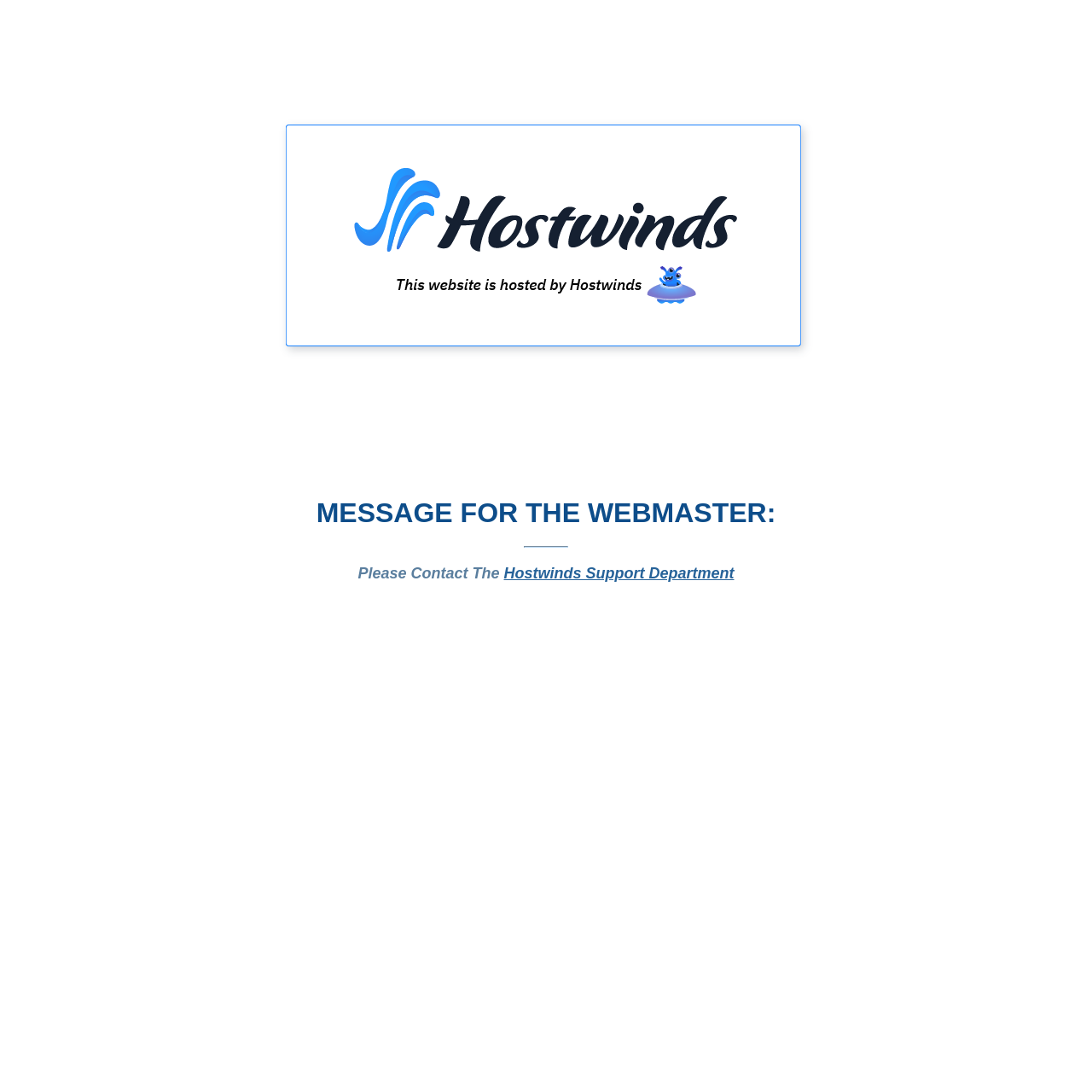Given the following UI element description: "parent_node: MESSAGE FOR THE WEBMASTER:", find the bounding box coordinates in the webpage screenshot.

[0.195, 0.427, 0.805, 0.44]